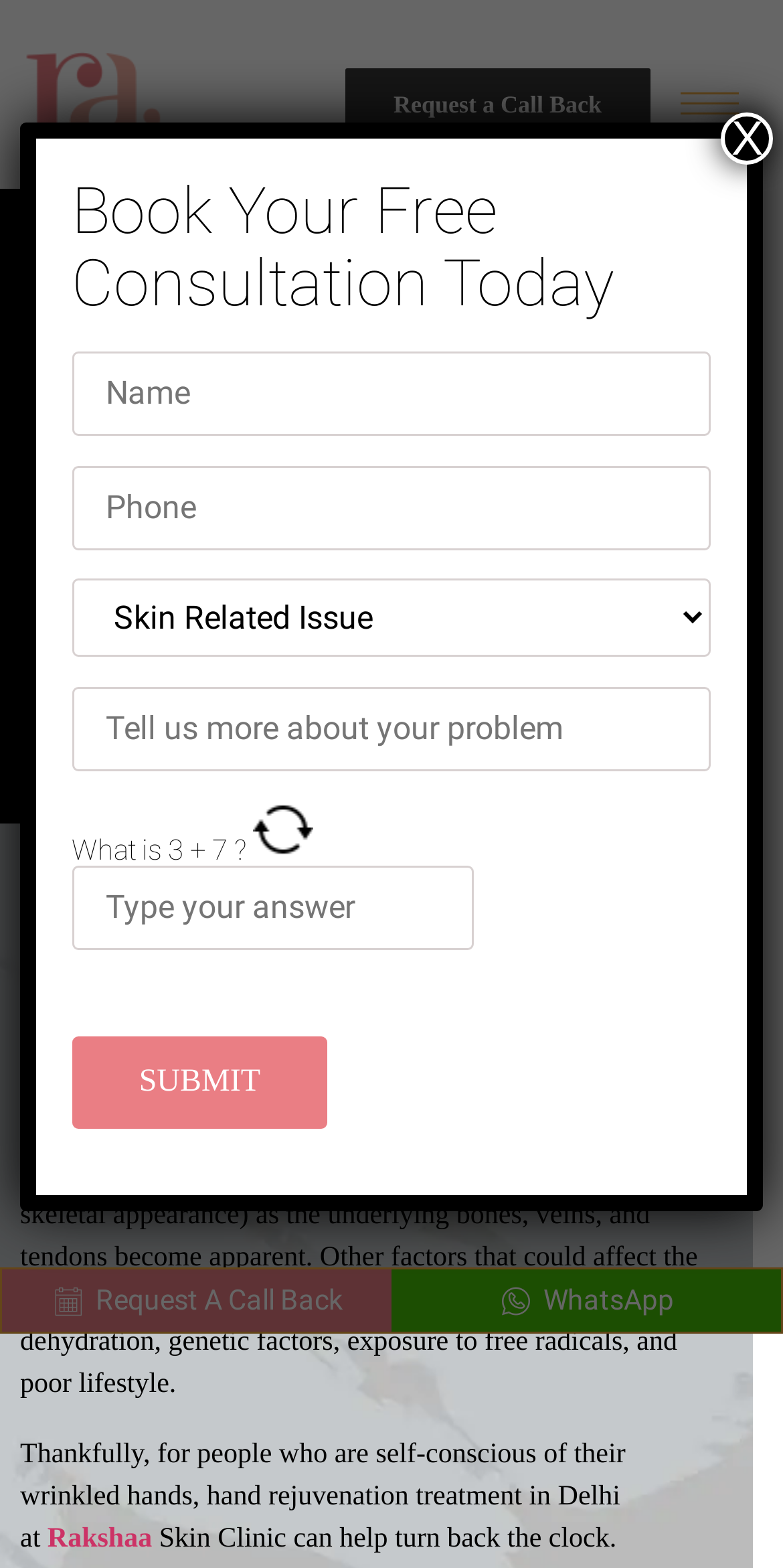Locate and provide the bounding box coordinates for the HTML element that matches this description: "parent_node: About Doctor aria-label="hamburger-icon"".

[0.849, 0.049, 0.964, 0.084]